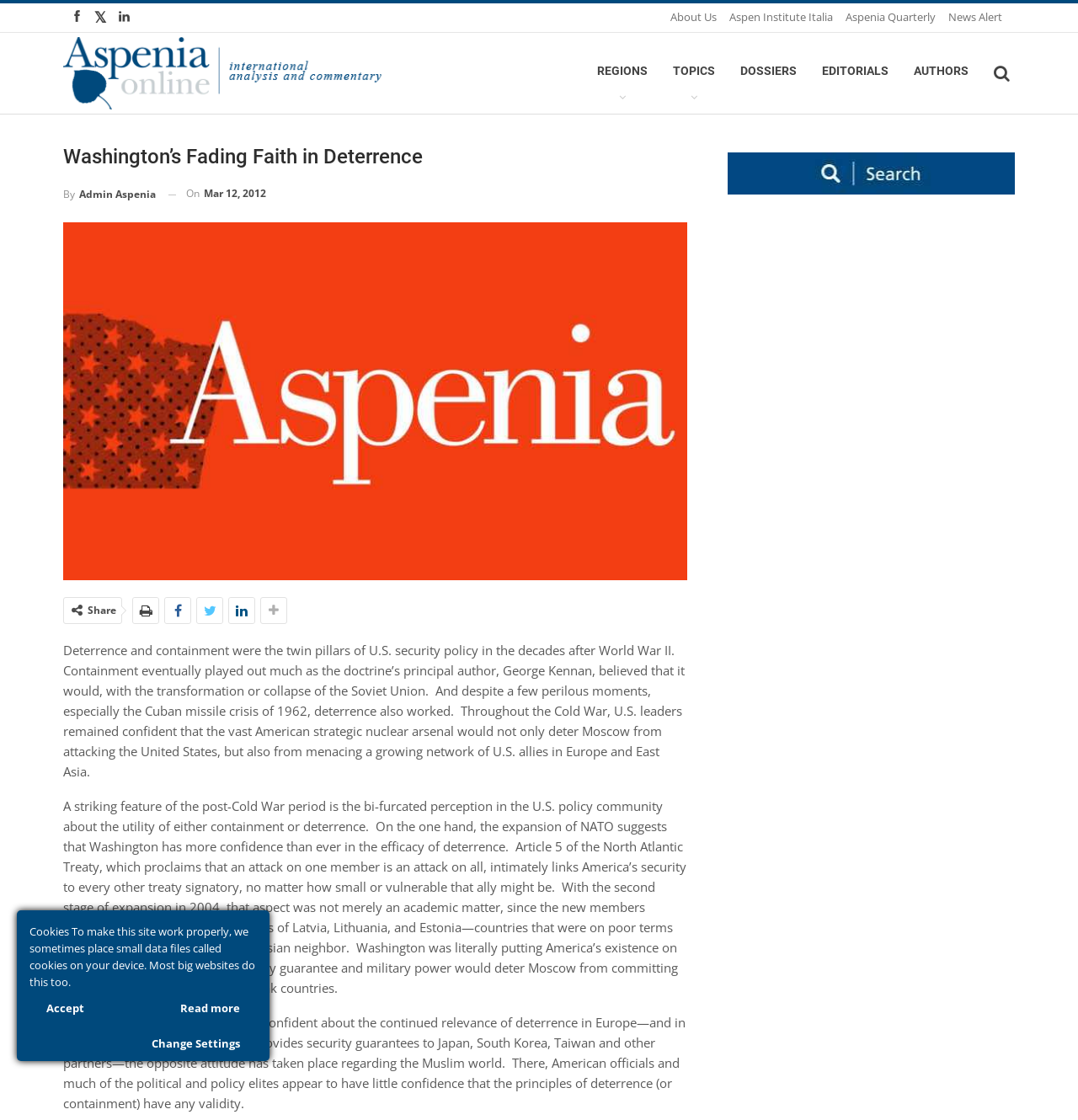Can you specify the bounding box coordinates for the region that should be clicked to fulfill this instruction: "Click the 'addip' link".

None